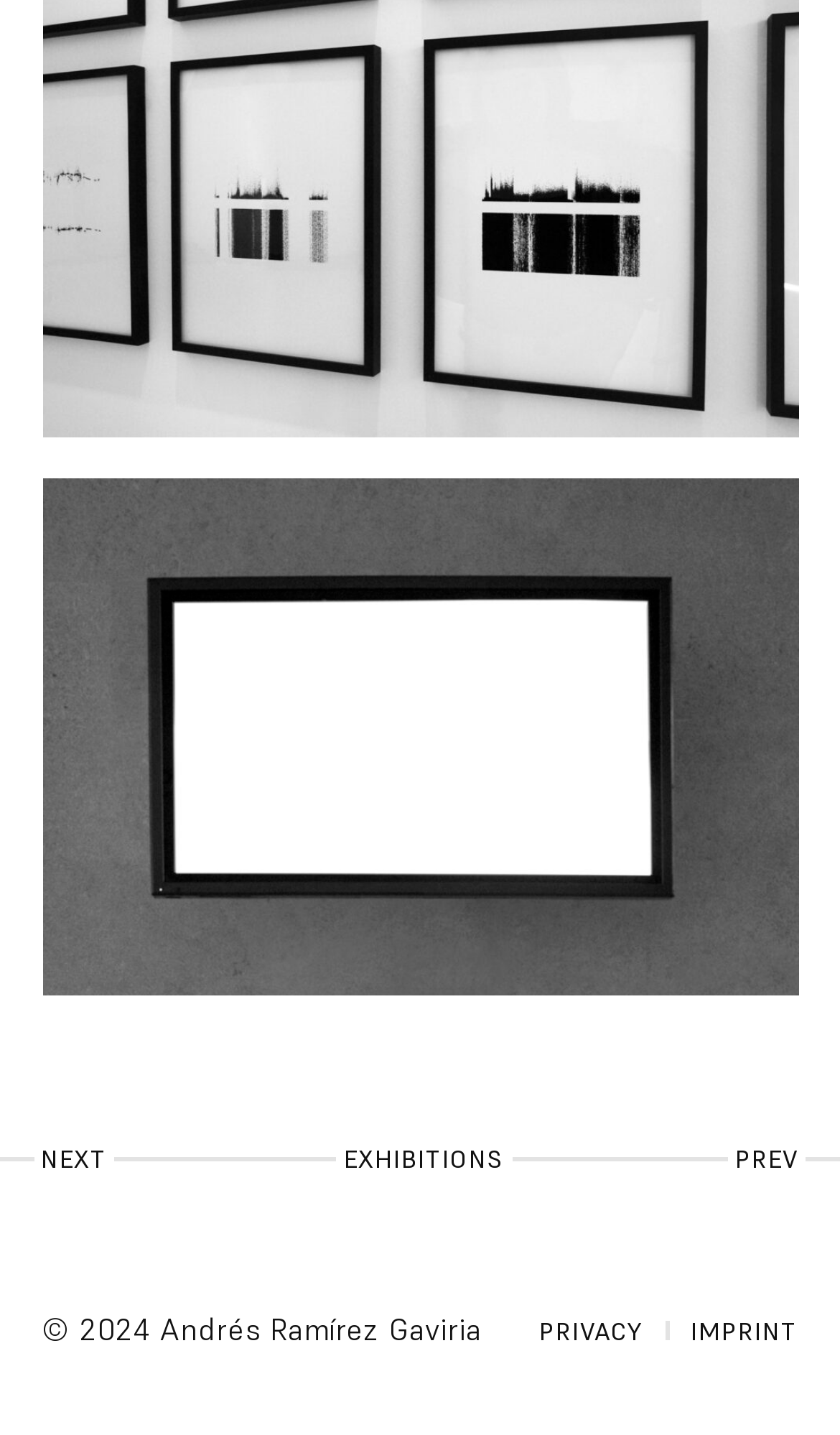From the element description: "Prev Modal Patterns", extract the bounding box coordinates of the UI element. The coordinates should be expressed as four float numbers between 0 and 1, in the order [left, top, right, bottom].

[0.866, 0.798, 0.96, 0.819]